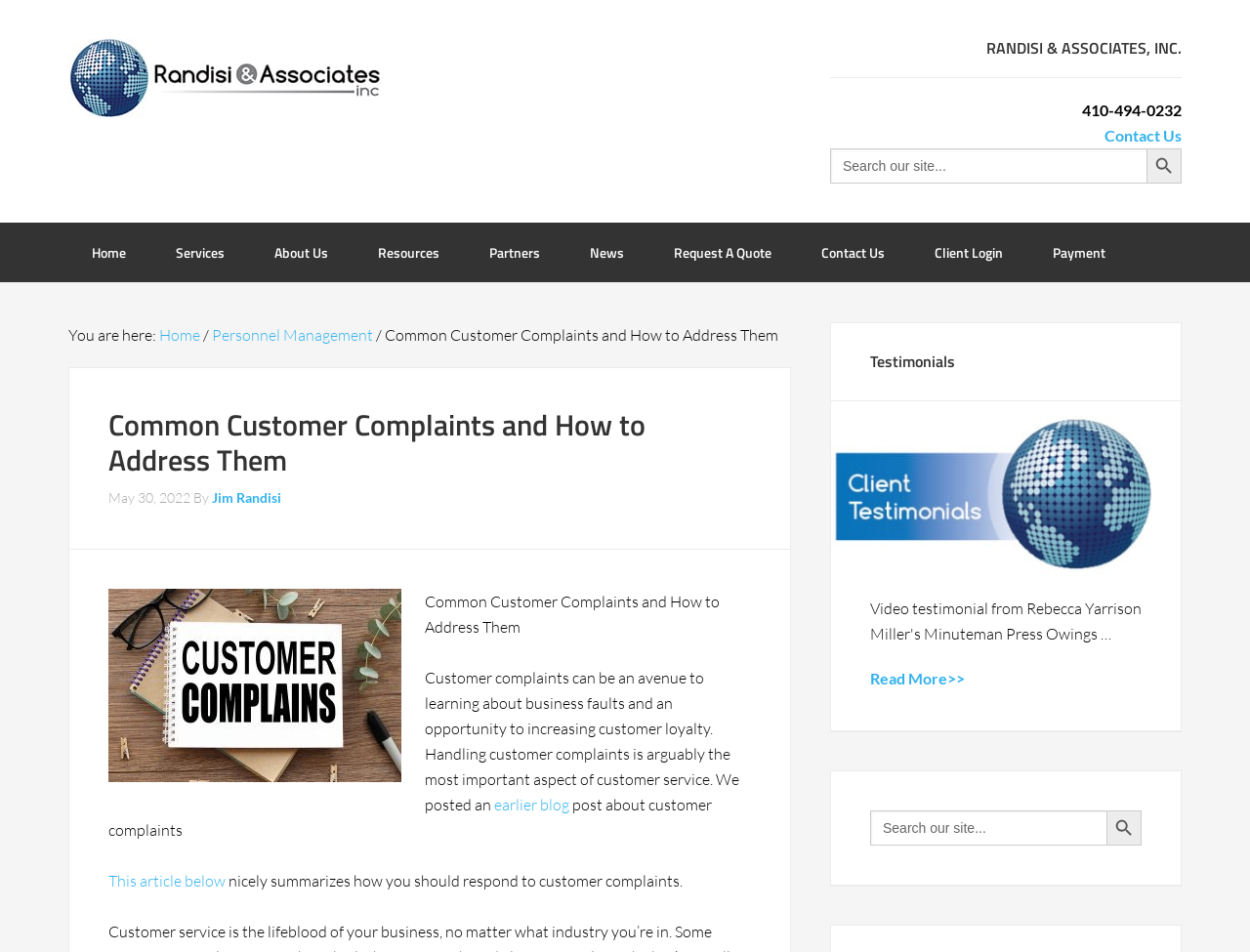Who wrote the article?
Refer to the image and provide a concise answer in one word or phrase.

Jim Randisi